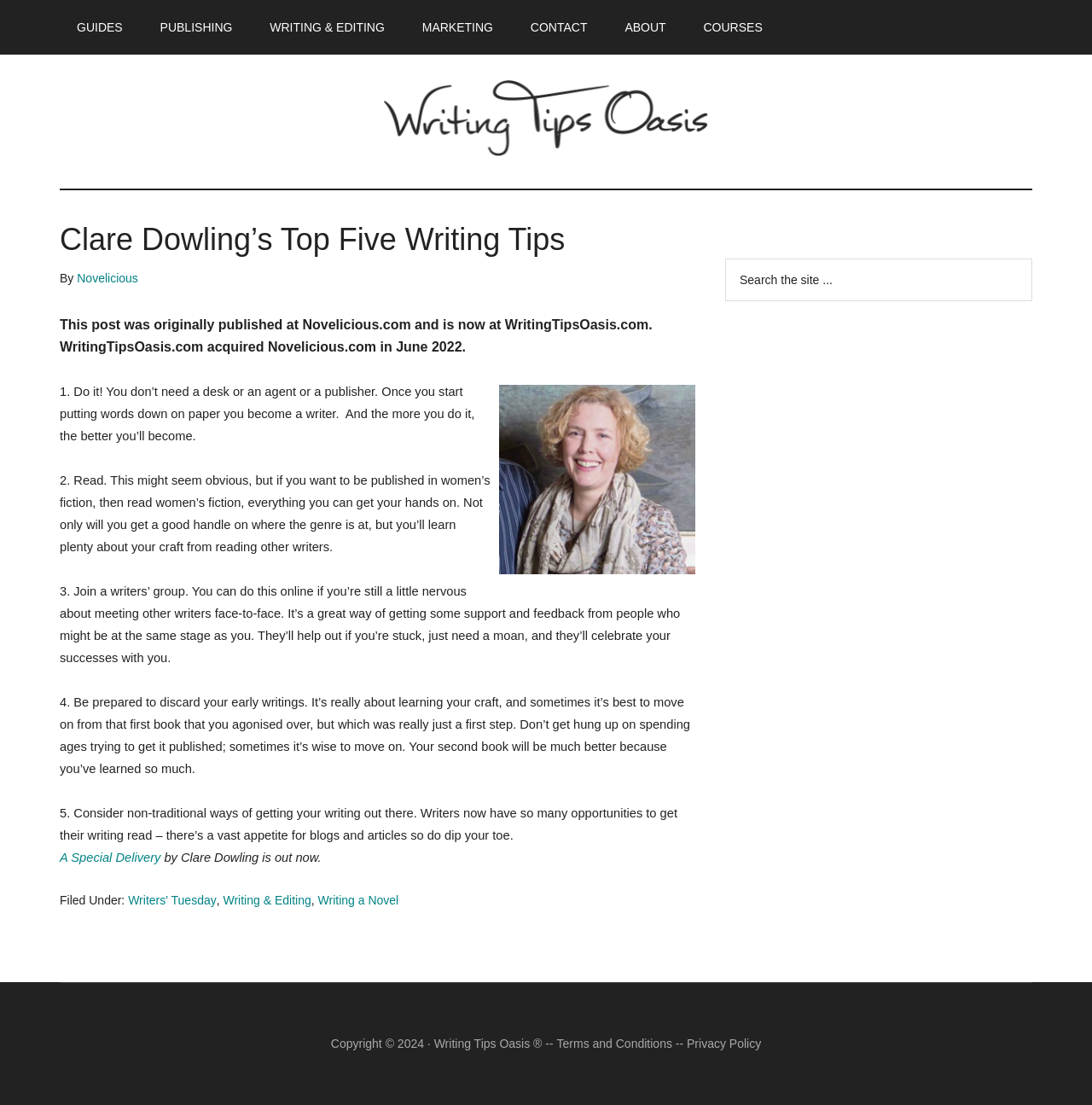Please analyze the image and give a detailed answer to the question:
What is the category of the article?

The article is categorized under 'Writers' Tuesday', 'Writing & Editing', and 'Writing a Novel', as indicated by the links at the bottom of the webpage.